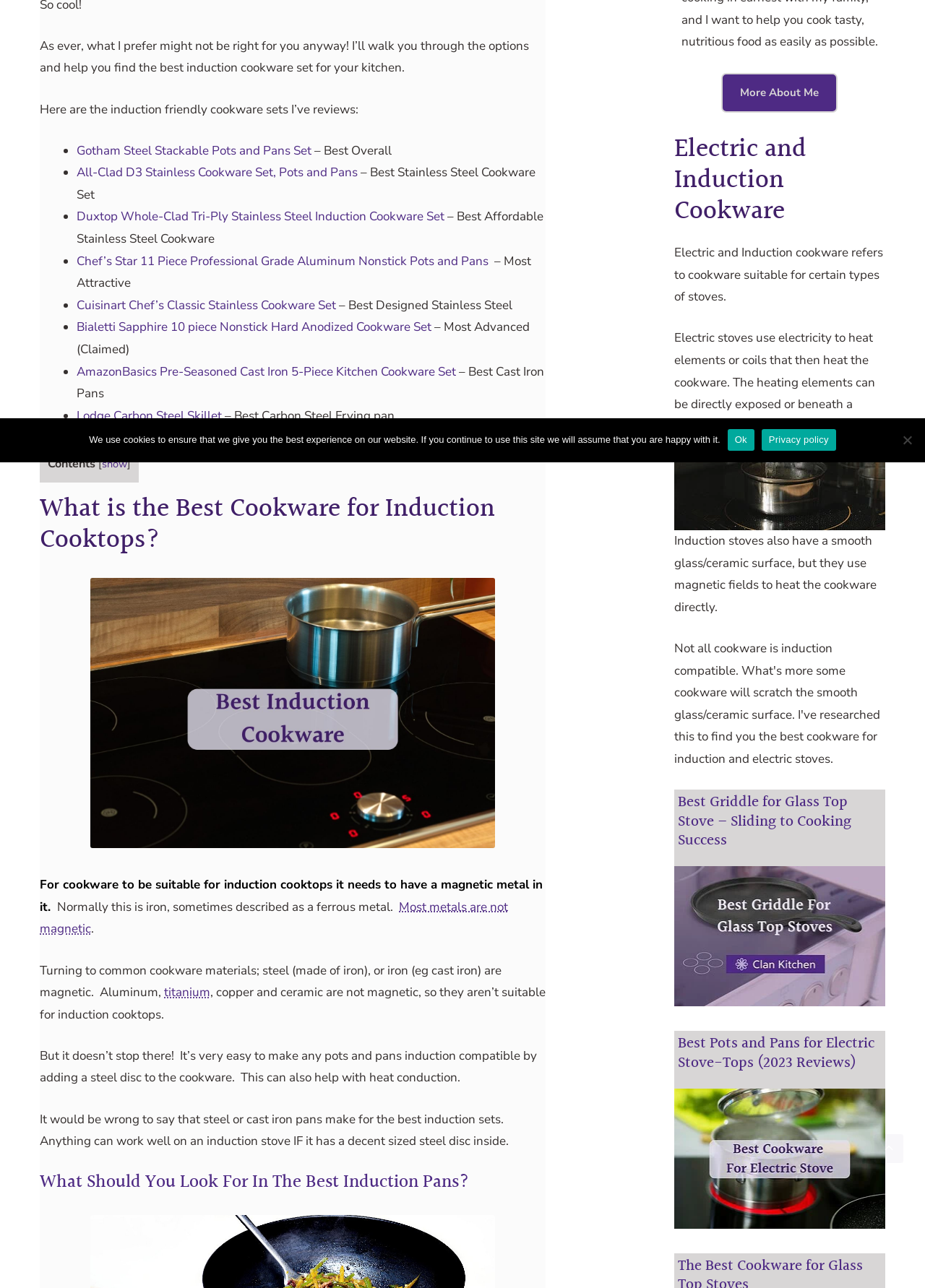Based on the element description "Privacy policy", predict the bounding box coordinates of the UI element.

[0.823, 0.333, 0.904, 0.35]